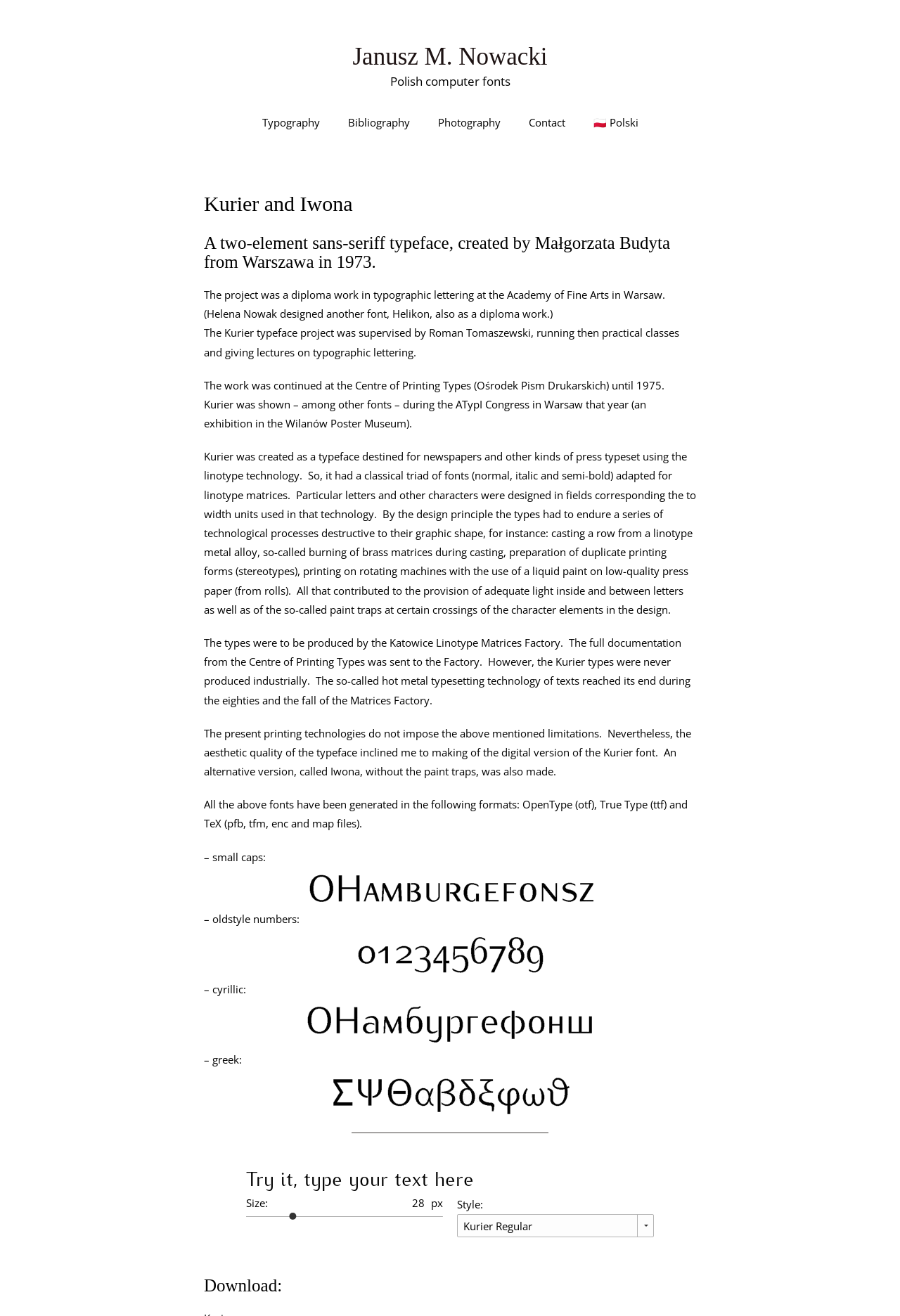Please locate the bounding box coordinates of the element that should be clicked to complete the given instruction: "Click on the 'Download' heading".

[0.227, 0.97, 0.773, 0.984]